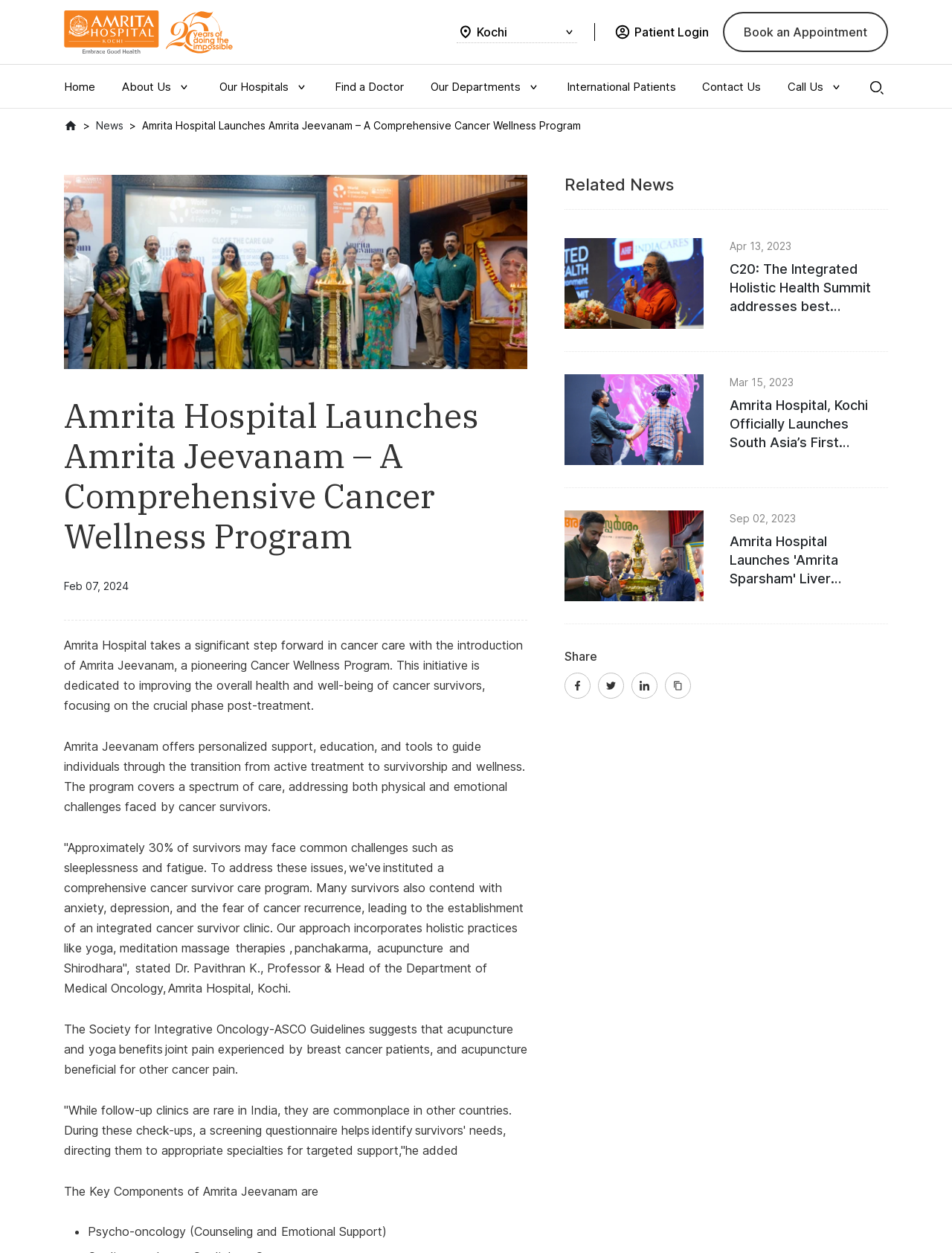With reference to the image, please provide a detailed answer to the following question: What is the name of the hospital?

The name of the hospital can be inferred from the logo at the top left corner of the webpage, which is an image with the text 'Amrita Logo'.